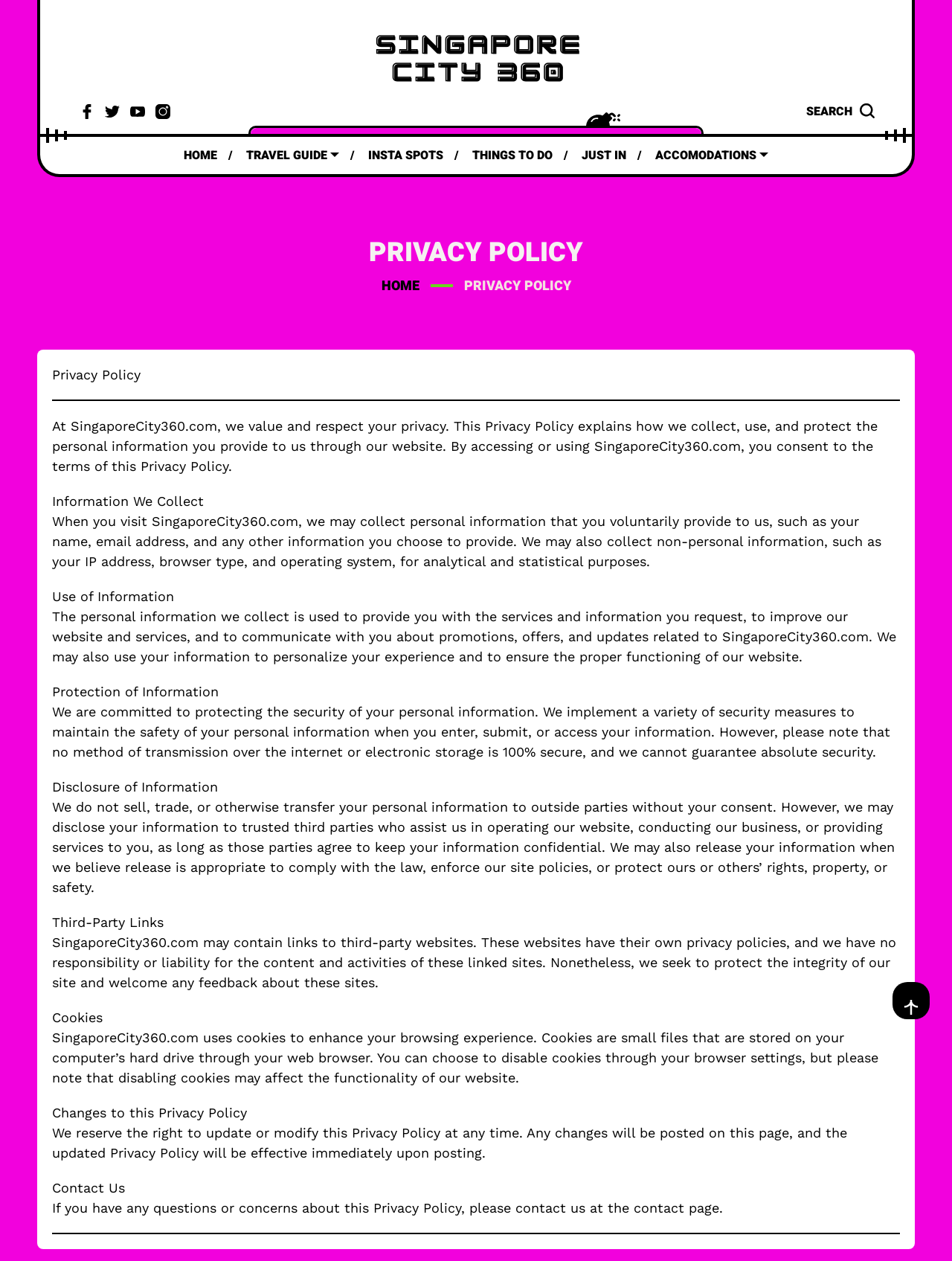Provide your answer to the question using just one word or phrase: What is the purpose of cookies on this website?

Enhance browsing experience